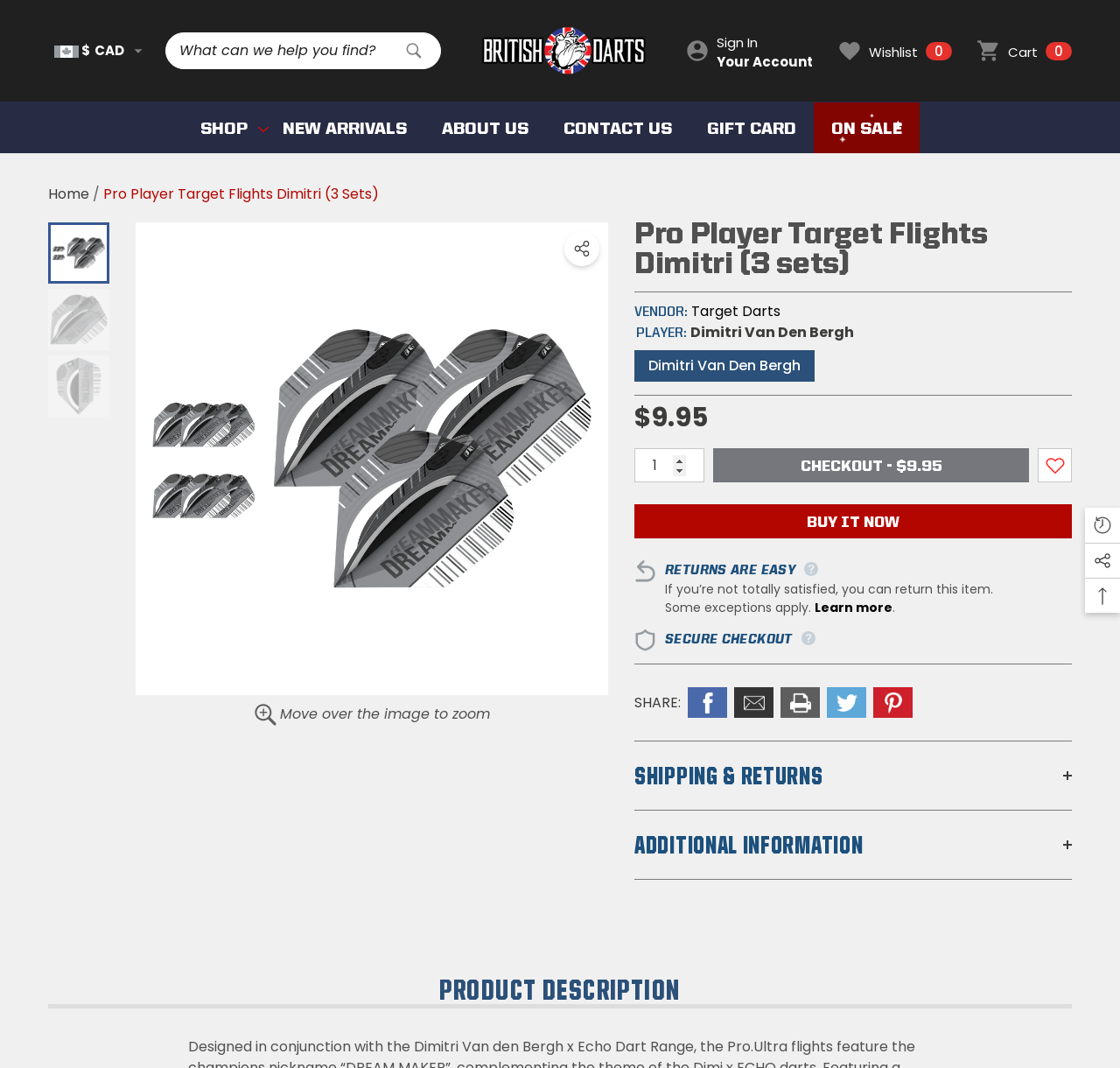Please find the bounding box coordinates of the section that needs to be clicked to achieve this instruction: "Checkout".

[0.637, 0.42, 0.919, 0.452]